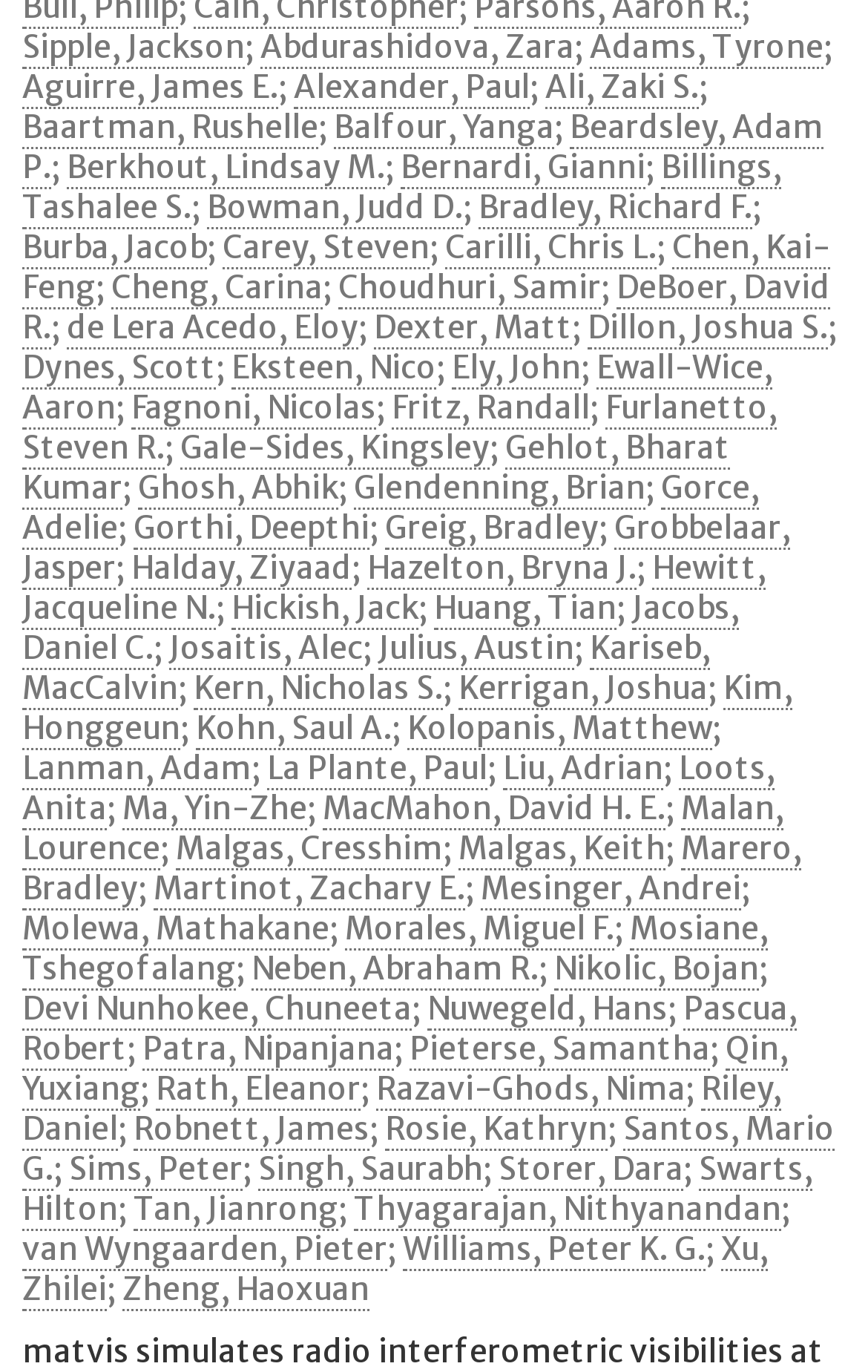Determine the bounding box coordinates of the area to click in order to meet this instruction: "Explore Alexander, Paul's information".

[0.338, 0.049, 0.61, 0.08]